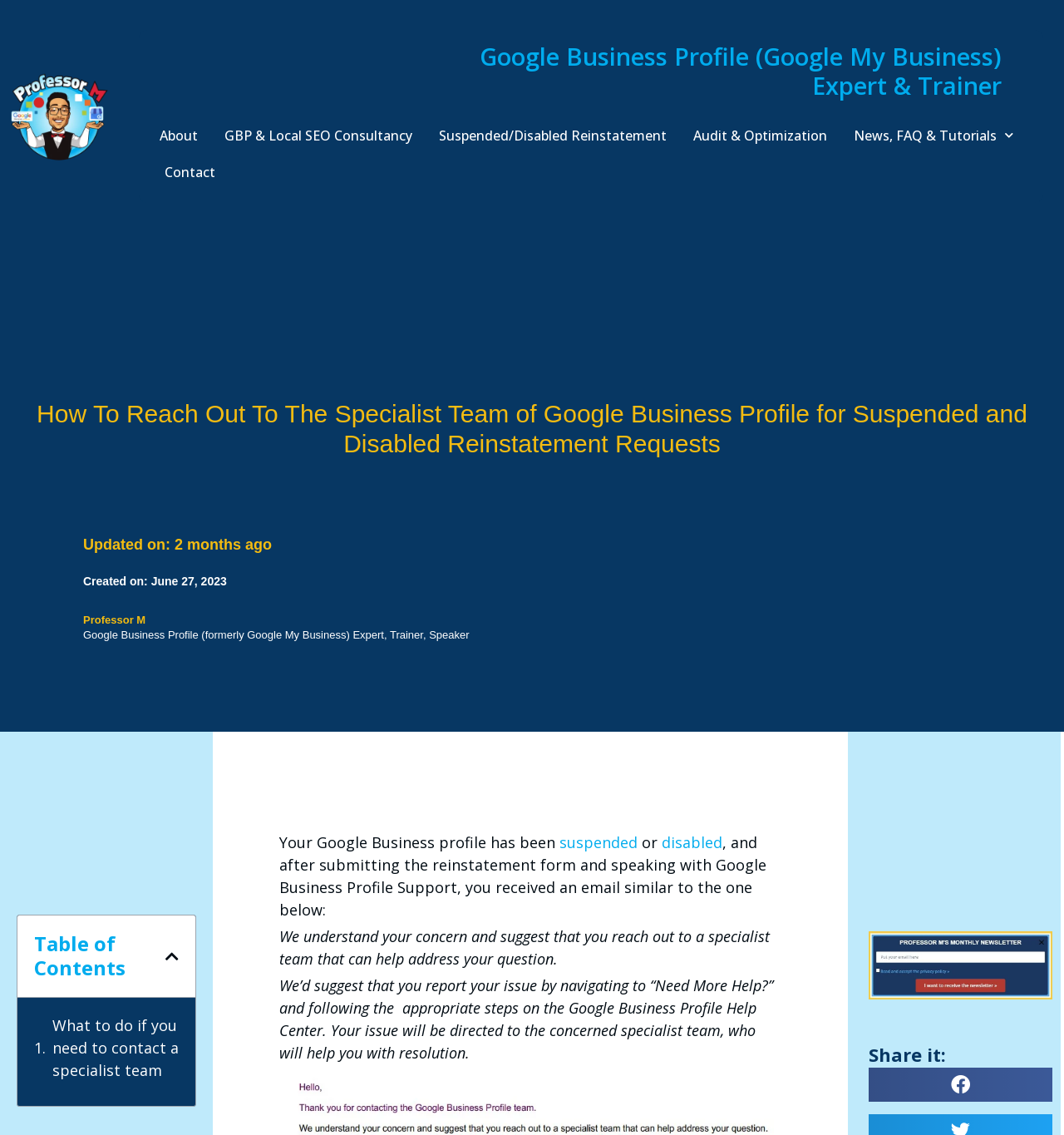Identify the bounding box coordinates of the section to be clicked to complete the task described by the following instruction: "Click on the 'How to Contact TikTok About a Banned Account' article". The coordinates should be four float numbers between 0 and 1, formatted as [left, top, right, bottom].

None